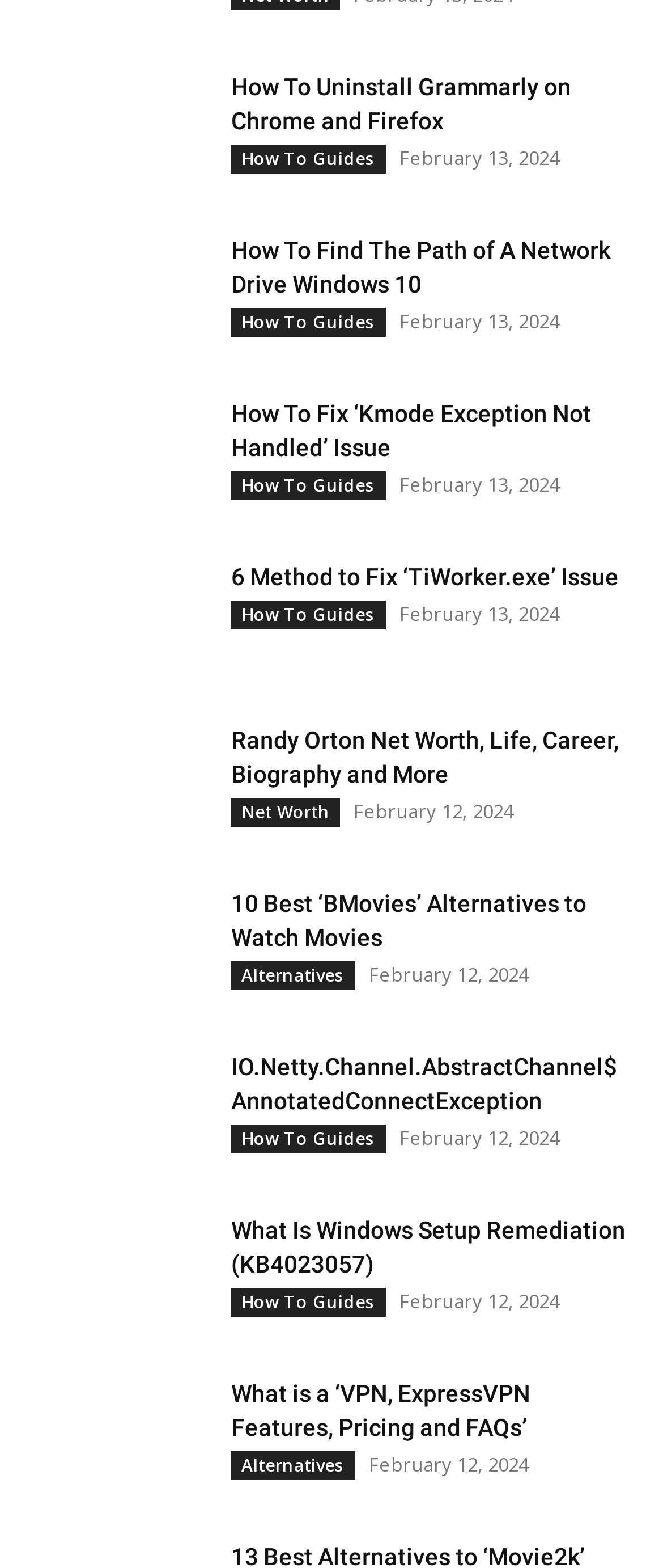Find the bounding box coordinates for the area that should be clicked to accomplish the instruction: "View '10 Best ‘BMovies’ Alternatives to Watch Movies'".

[0.349, 0.568, 0.885, 0.607]